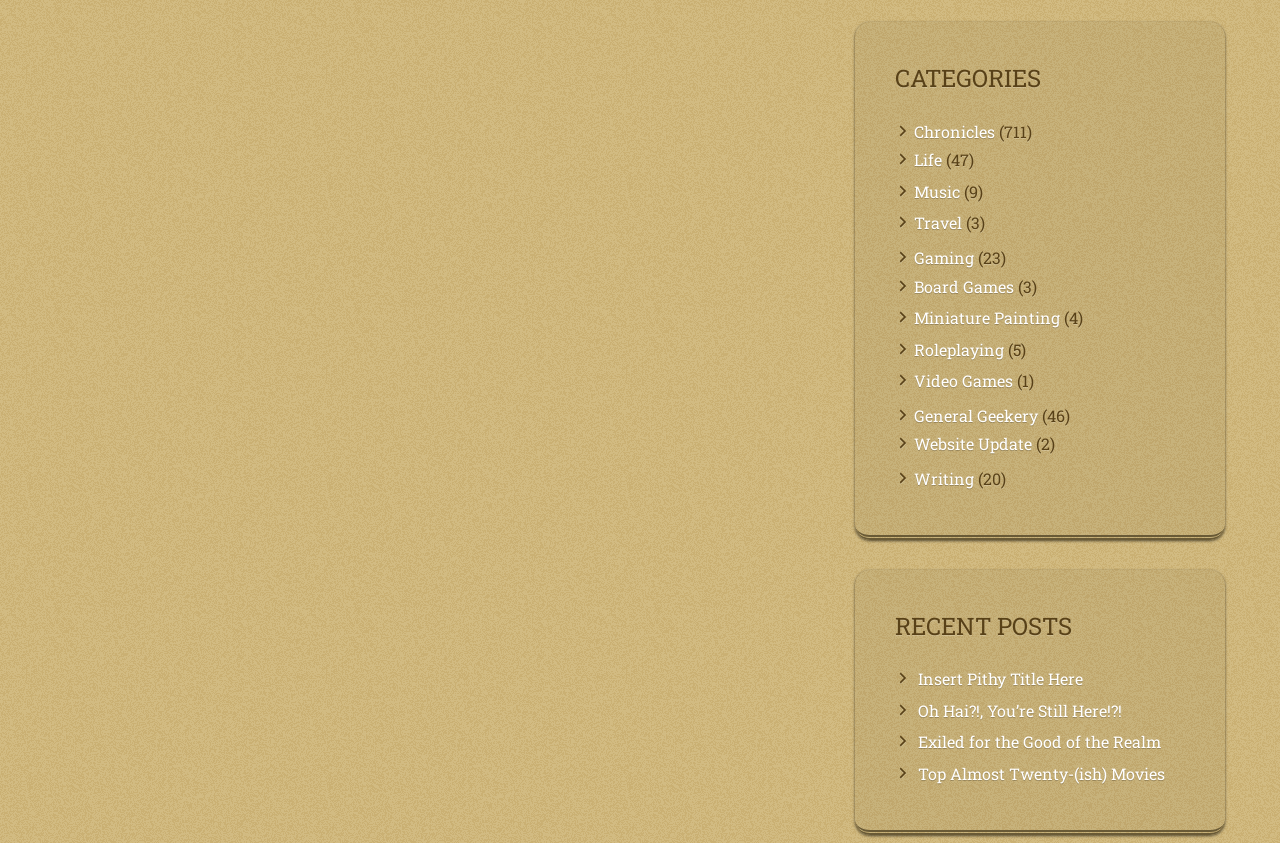Locate the bounding box coordinates of the element I should click to achieve the following instruction: "Read the 'Oh Hai?!, You’re Still Here!?!' article".

[0.717, 0.83, 0.877, 0.855]